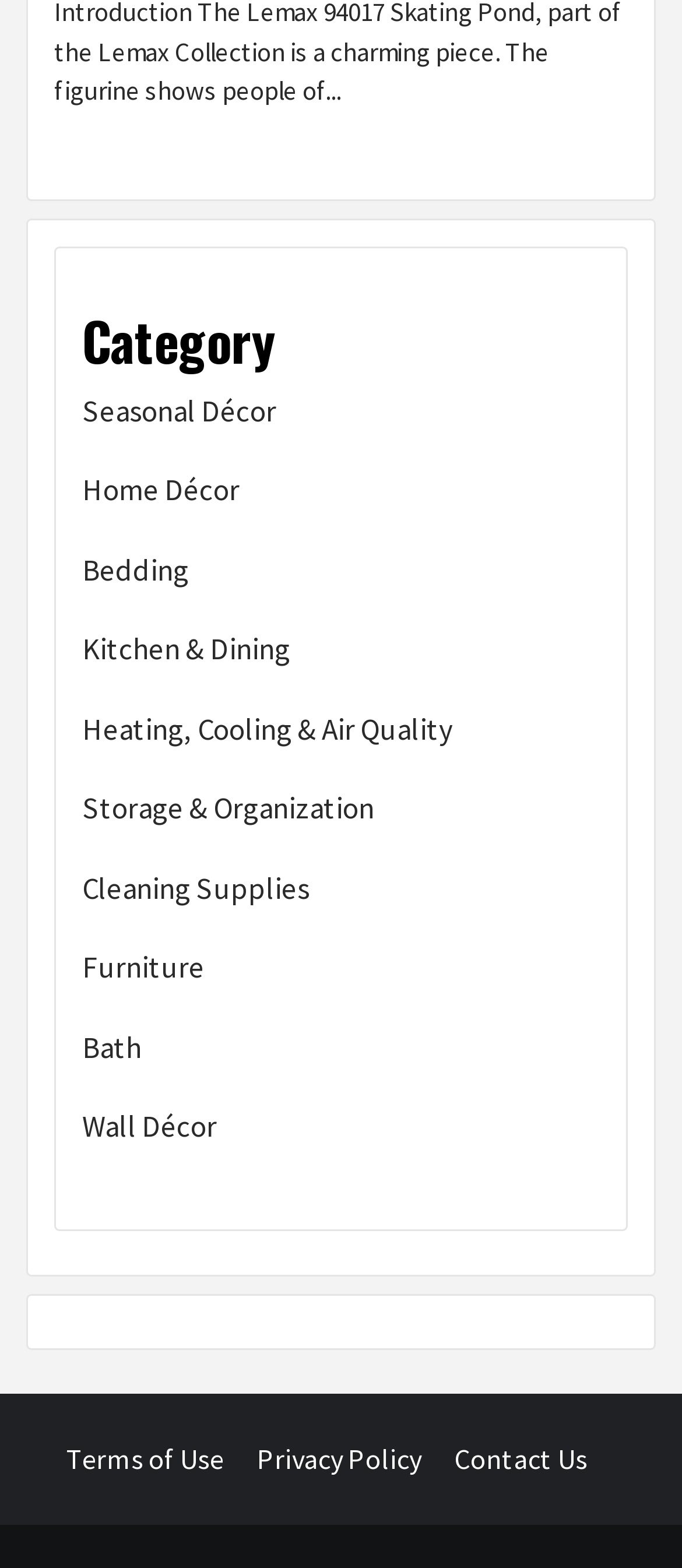Locate the bounding box coordinates of the region to be clicked to comply with the following instruction: "Explore Furniture". The coordinates must be four float numbers between 0 and 1, in the form [left, top, right, bottom].

[0.121, 0.603, 0.879, 0.643]